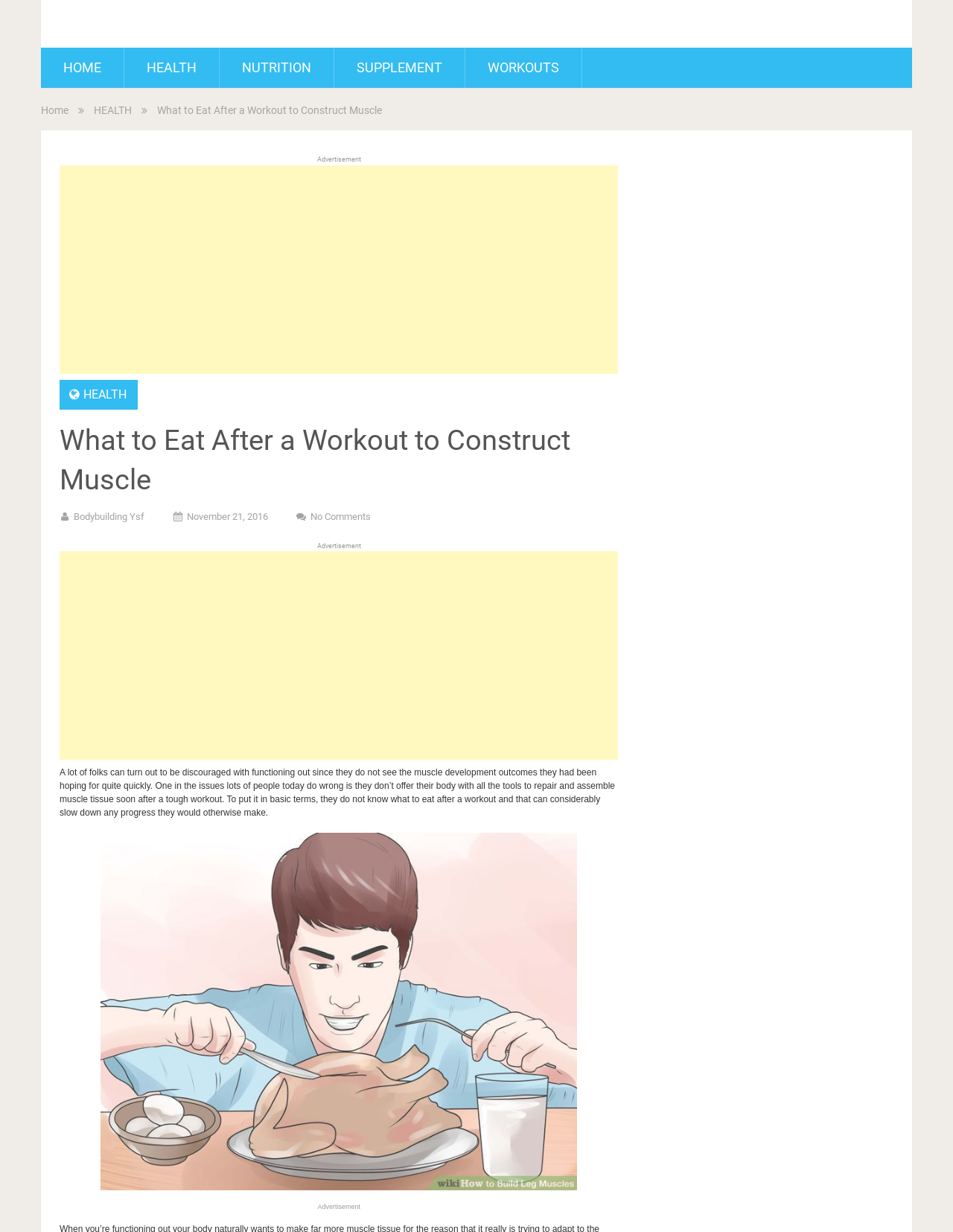Determine the bounding box coordinates of the clickable element necessary to fulfill the instruction: "View the image 'What to Eat After a Workout'". Provide the coordinates as four float numbers within the 0 to 1 range, i.e., [left, top, right, bottom].

[0.106, 0.676, 0.606, 0.966]